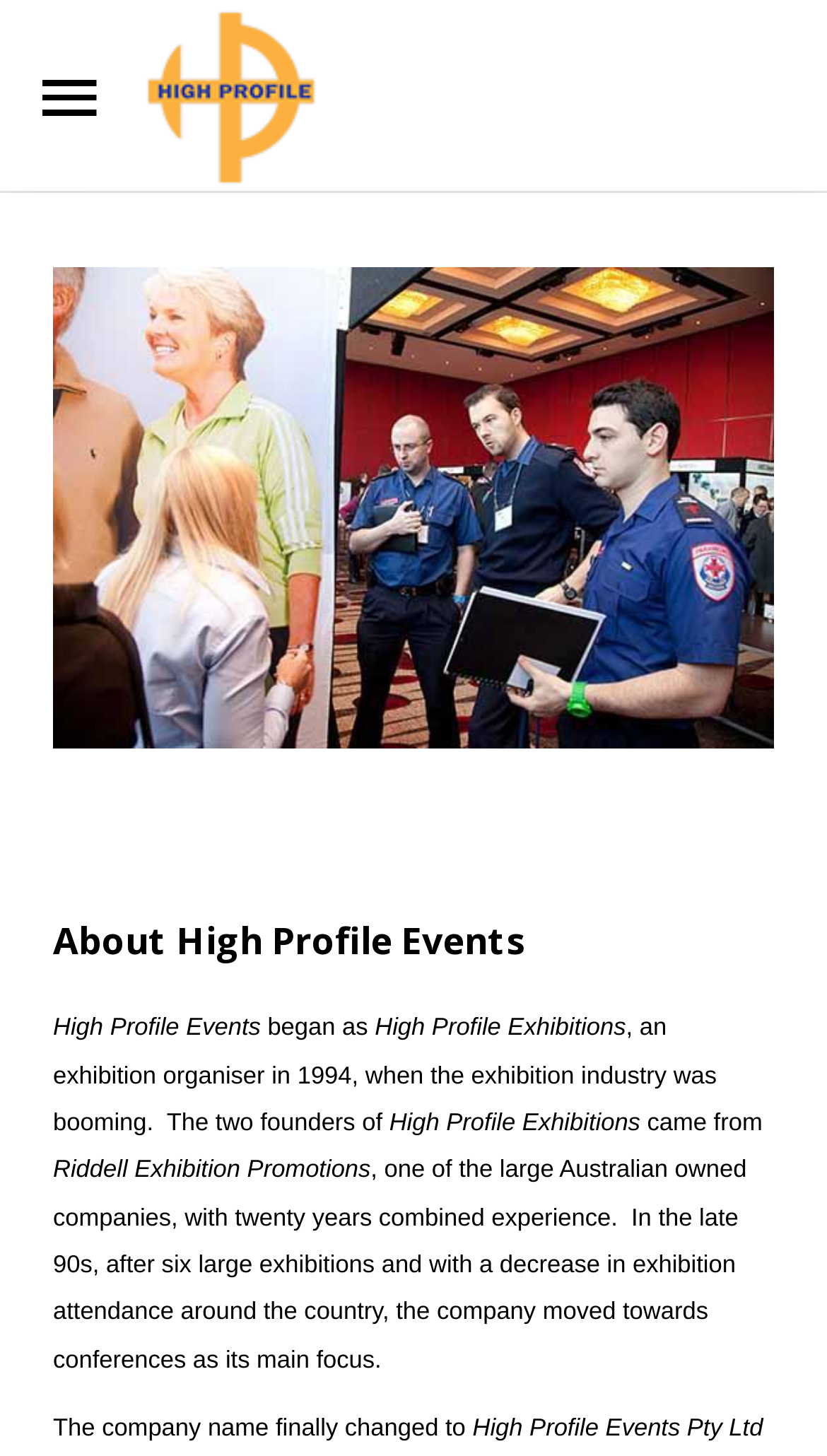What is the name of the company founded in 1994?
Give a detailed response to the question by analyzing the screenshot.

Based on the webpage content, I found that the company 'High Profile Exhibitions' was founded in 1994, as mentioned in the text 'High Profile Exhibitions, an exhibition organiser in 1994...'.